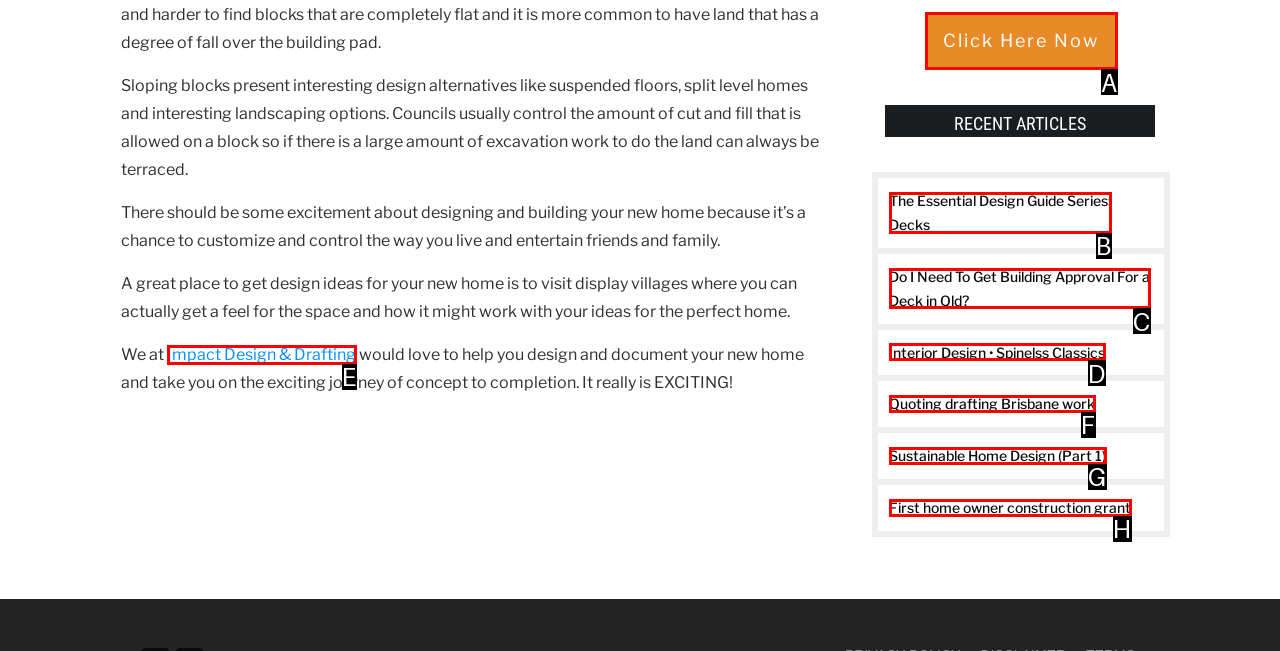Pick the right letter to click to achieve the task: Navigate to the Home page.
Answer with the letter of the correct option directly.

None